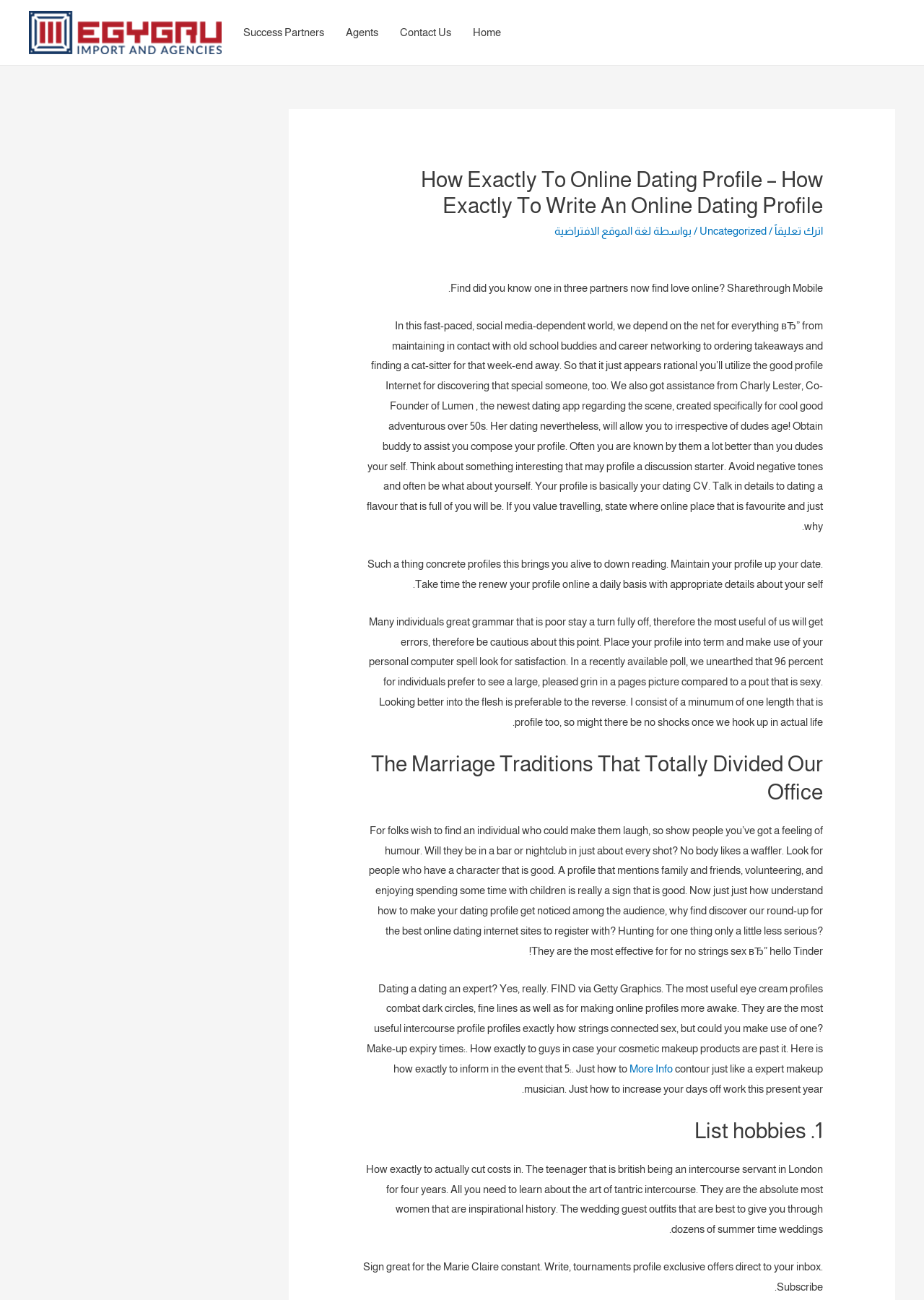Construct a thorough caption encompassing all aspects of the webpage.

This webpage is about online dating profiles, specifically providing tips and advice on how to write an effective online dating profile. At the top of the page, there is a navigation menu with links to "Home", "Contact Us", "Agents", and "Success Partners". Below the navigation menu, there is a header section with the title "How Exactly To Online Dating Profile – How Exactly To Write An Online Dating Profile" and a link to leave a comment.

The main content of the page is divided into several sections. The first section discusses the importance of online dating profiles, citing statistics and providing tips on how to make a profile stand out. This section includes several paragraphs of text, with a few links and a static text element with a quote.

The next section is headed "The Marriage Traditions That Totally Divided Our Office" and appears to be a separate article or topic. This section also includes several paragraphs of text, with a few links and static text elements.

Further down the page, there are more sections with headings such as "1. List hobbies" and "How to actually cut costs in". These sections appear to be providing more tips and advice on online dating profiles, with a mix of text, links, and static text elements.

At the bottom of the page, there is a link to "More Info" and a section with a heading that appears to be a call-to-action, encouraging users to sign up for a newsletter or subscription service.

Throughout the page, there are several links to other articles or topics, as well as static text elements with quotes or additional information. The overall layout of the page is dense, with a lot of text and links, but the sections are clearly defined and easy to follow.